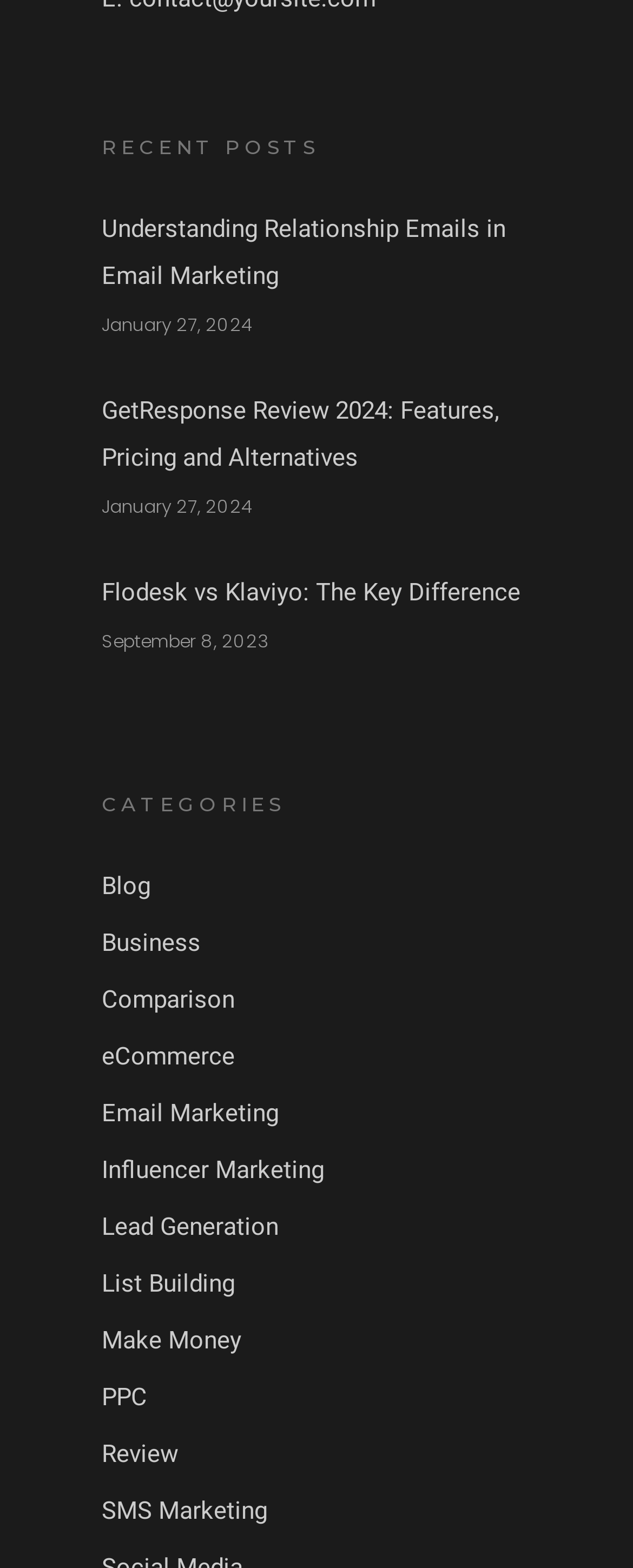Find the bounding box coordinates for the area that should be clicked to accomplish the instruction: "read Understanding Relationship Emails in Email Marketing".

[0.16, 0.13, 0.799, 0.191]